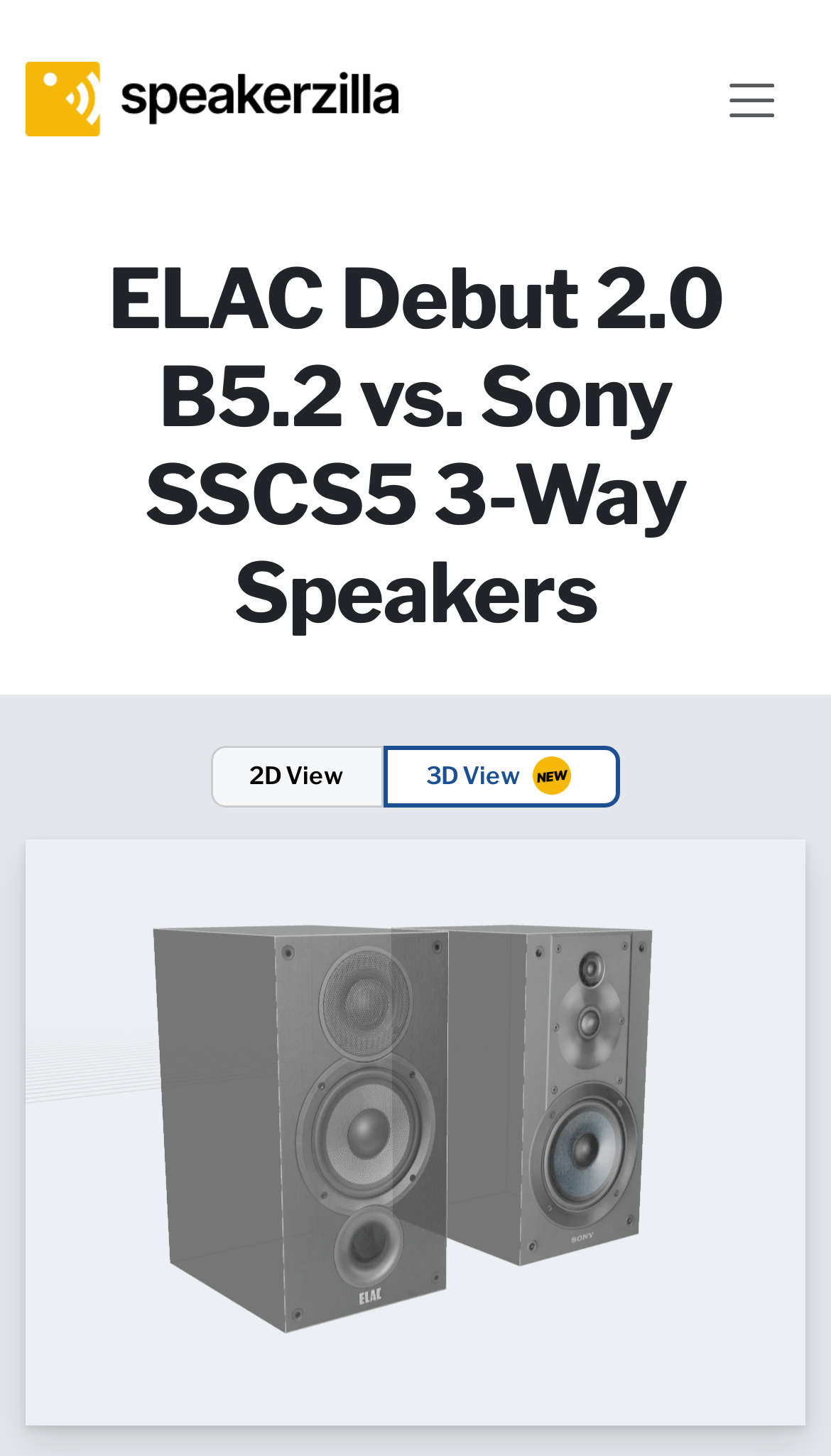Using the elements shown in the image, answer the question comprehensively: What is the comparison about?

I looked at the heading and saw that it is comparing ELAC Debut 2.0 B5.2 and Sony SSCS5 speakers, so the comparison is about these two speakers.